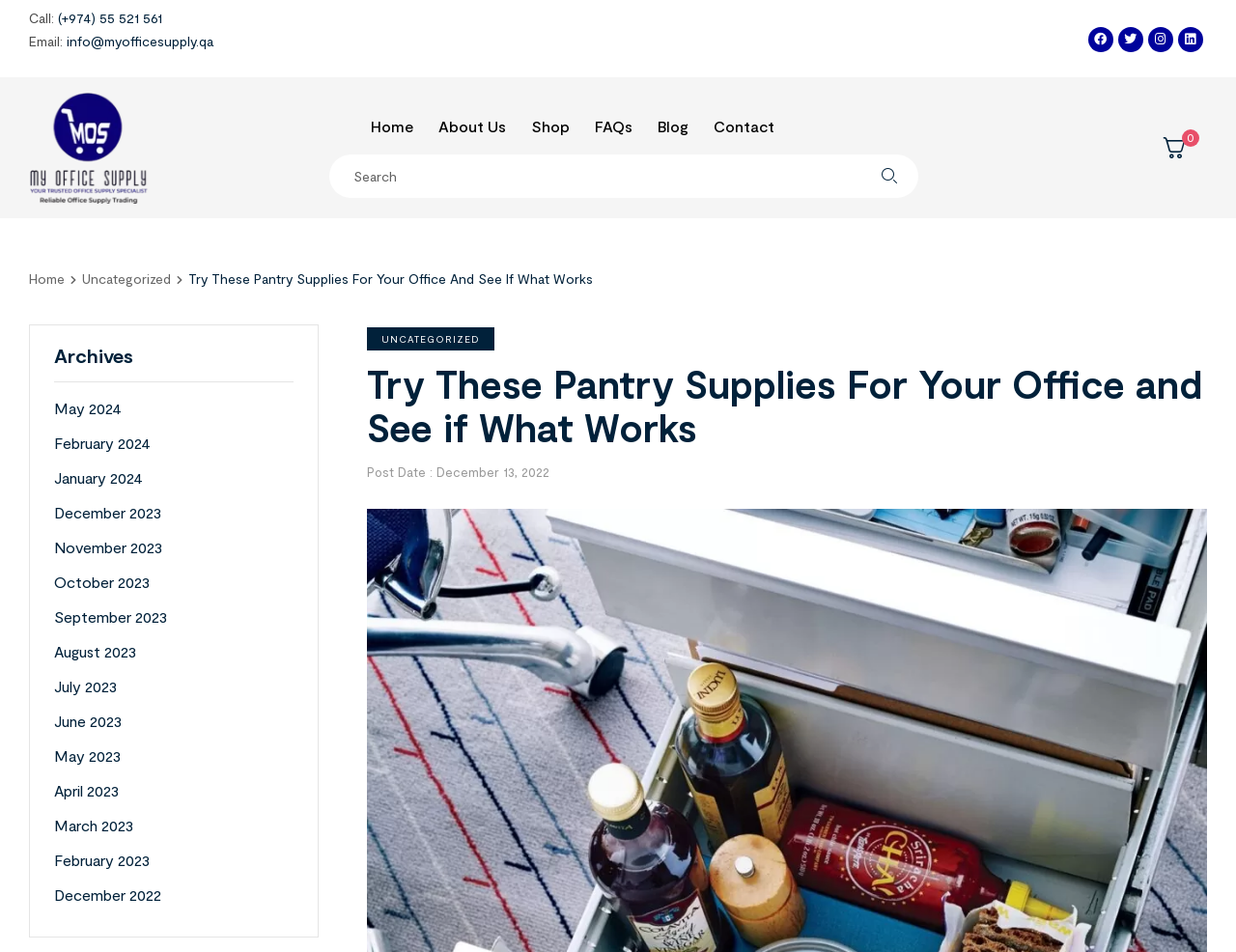Please specify the coordinates of the bounding box for the element that should be clicked to carry out this instruction: "Search for something". The coordinates must be four float numbers between 0 and 1, formatted as [left, top, right, bottom].

[0.266, 0.162, 0.696, 0.208]